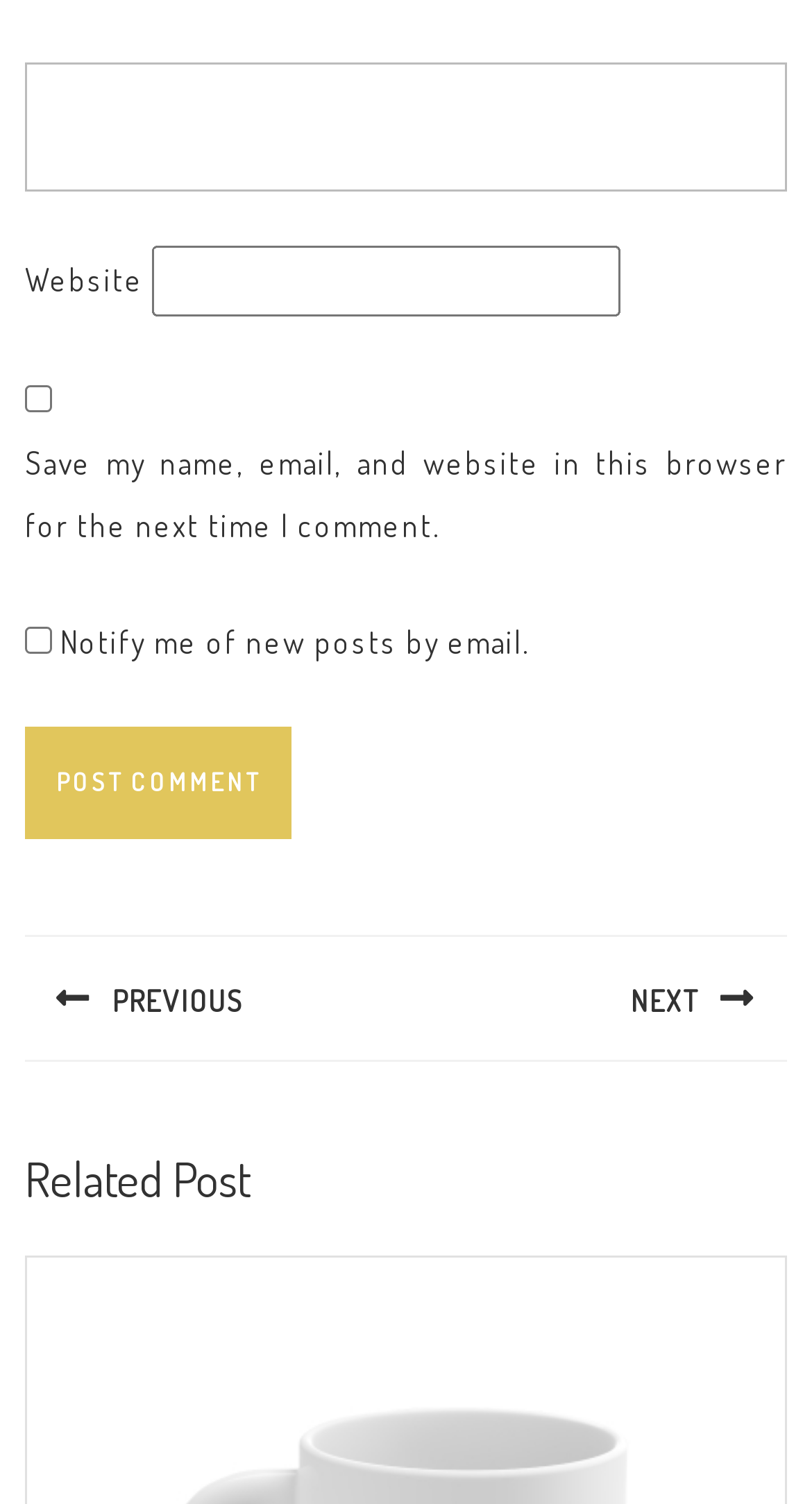Respond with a single word or phrase to the following question:
What is the purpose of the checkbox at the top?

Save user data